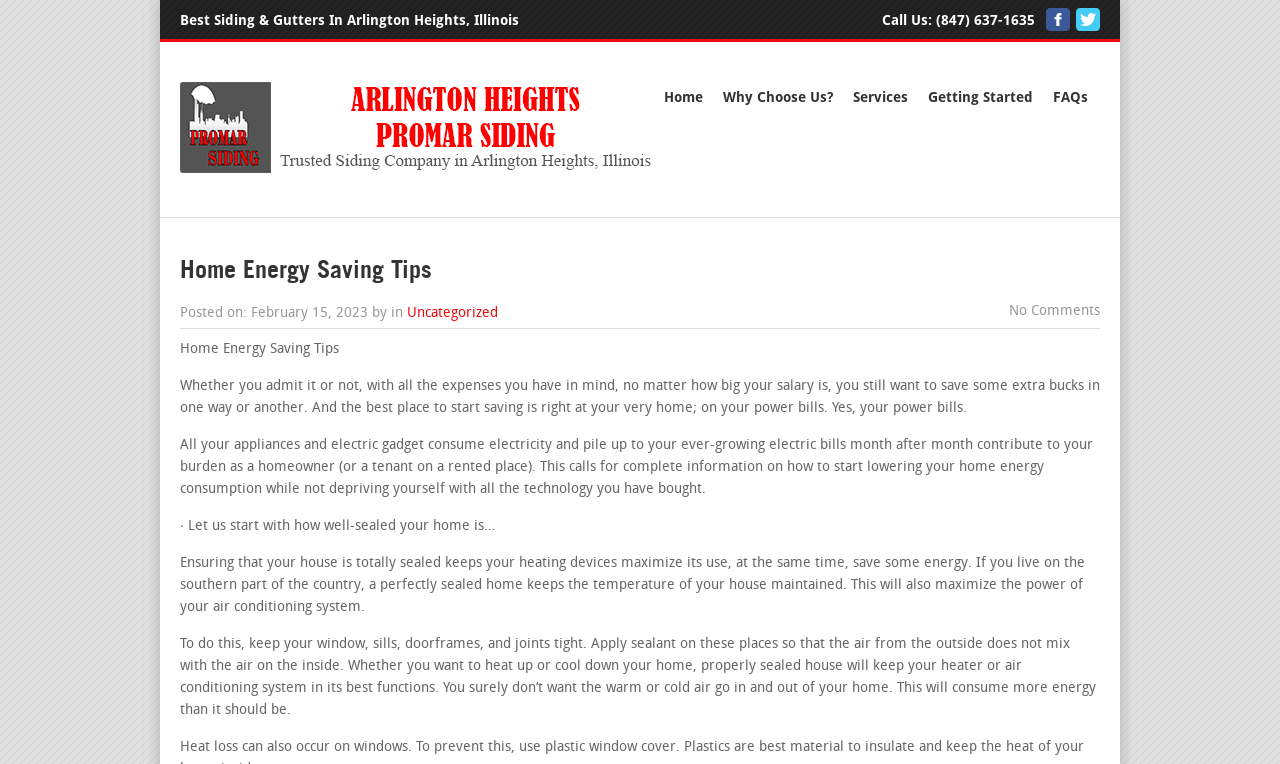Please respond to the question with a concise word or phrase:
What is the main topic of the webpage?

Home Energy Saving Tips